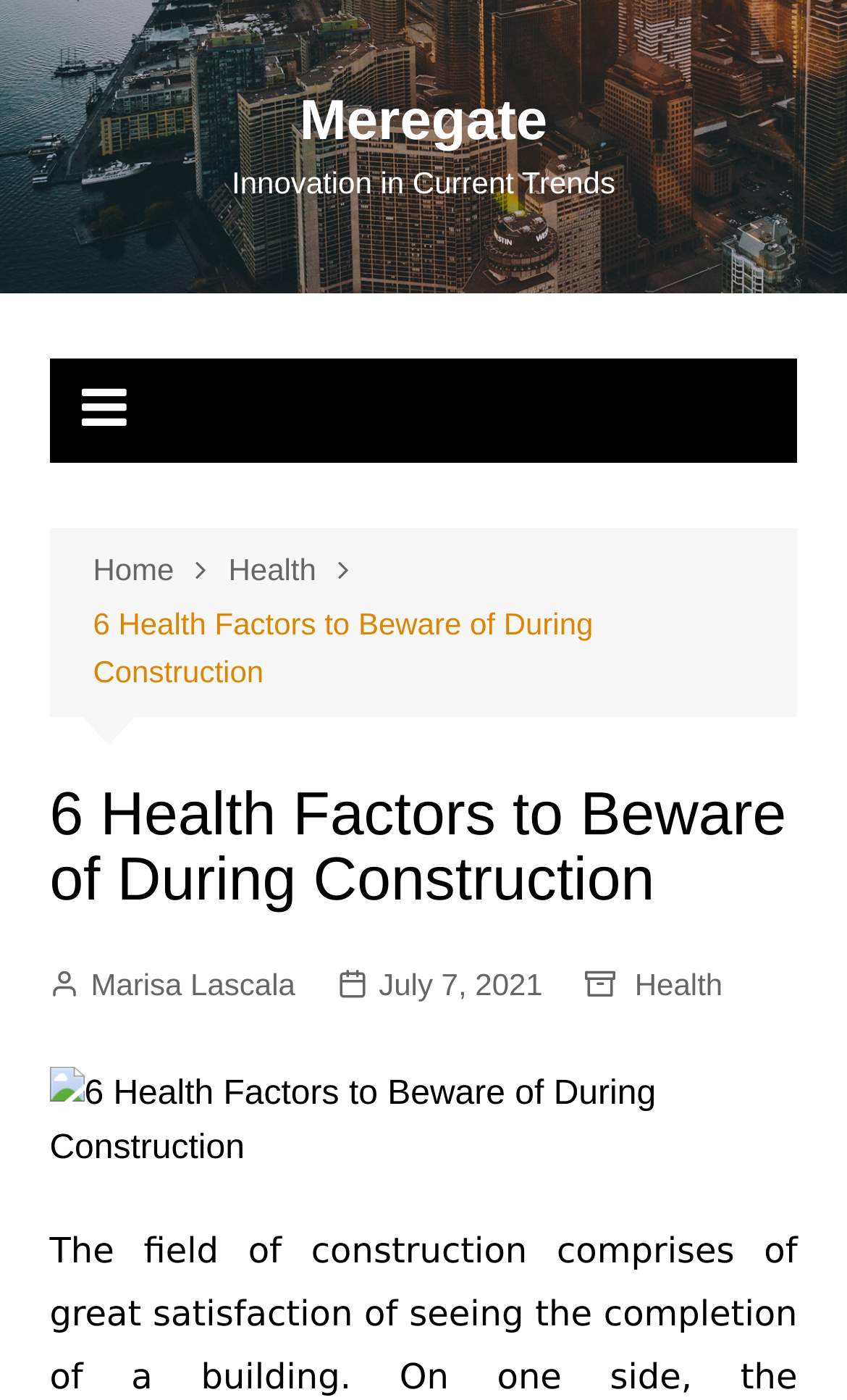Elaborate on the different components and information displayed on the webpage.

The webpage is about the health factors to beware of during construction, with a focus on innovation in current trends. At the top left, there is a link to the website "Meregate". Next to it, there is a static text "Innovation in Current Trends". On the right side of the top section, there is a link with a icon, possibly a search or menu button.

Below the top section, there is a navigation bar with breadcrumbs, which includes links to "Home", "Health", and the current page "6 Health Factors to Beware of During Construction". The main heading of the page "6 Health Factors to Beware of During Construction" is located below the navigation bar.

On the left side of the page, there are links to the author "Marisa Lascala" and the publication date "July 7, 2021". On the right side of the page, there is a link to the category "Health". Below these links, there is a large figure that takes up most of the page, which is an image related to the topic of health factors in construction.